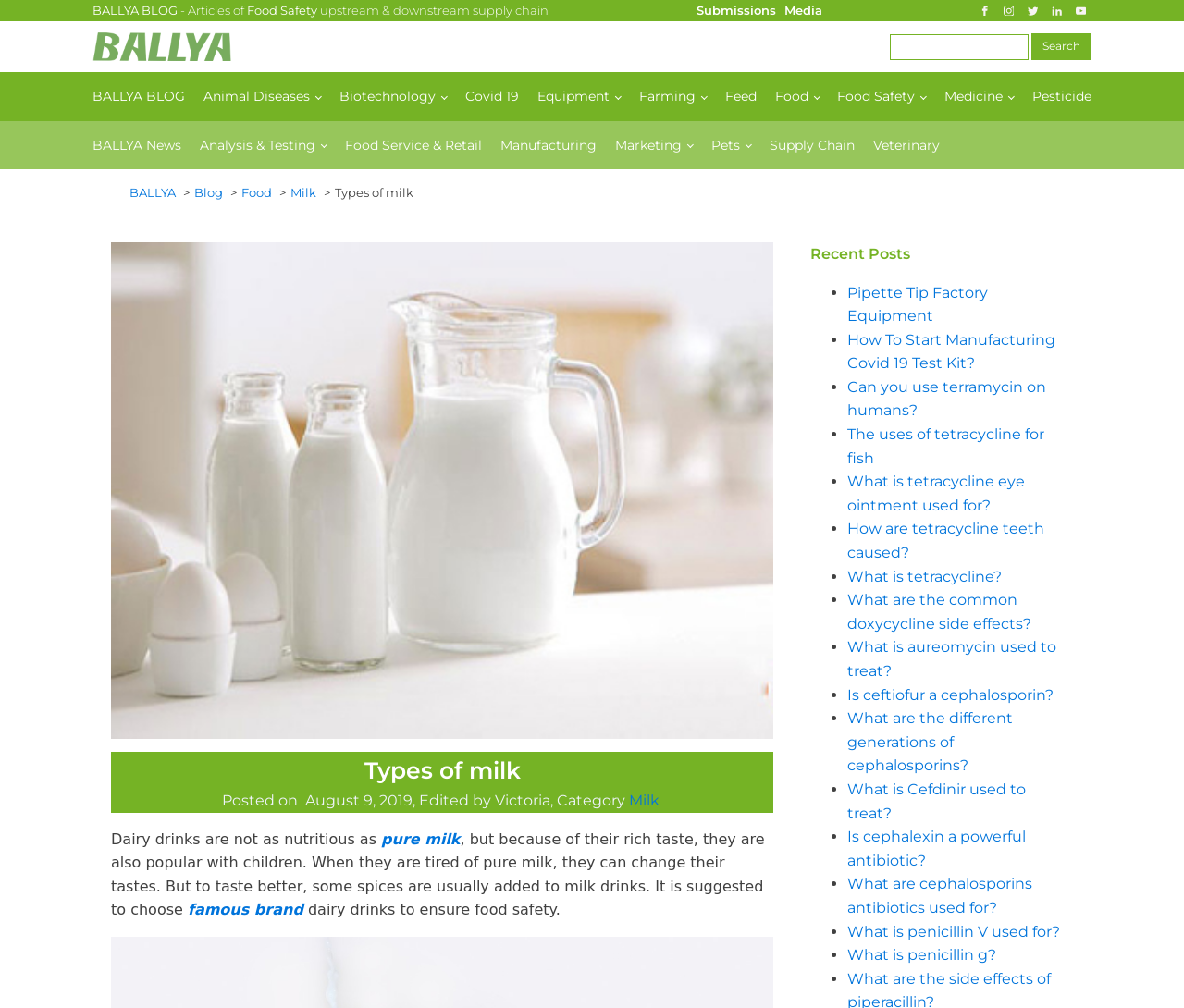Given the content of the image, can you provide a detailed answer to the question?
What is the date of the current article?

I found the answer by looking at the article metadata, where the date 'August 9, 2019' is listed.